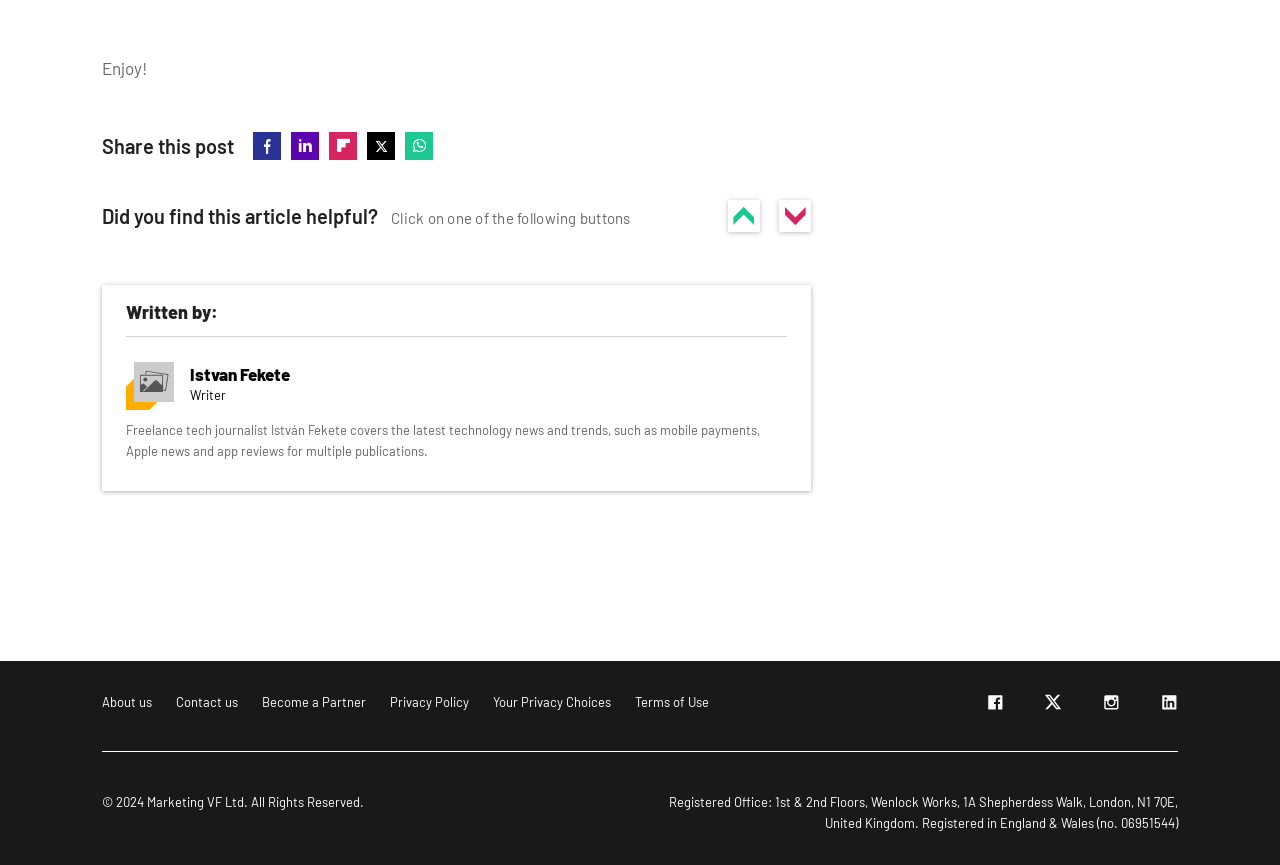Utilize the information from the image to answer the question in detail:
What is the question asked to the reader after the article?

The question 'Did you find this article helpful?' is asked to the reader after the article, and it is followed by two buttons 'Yes' and 'No' to gather feedback.